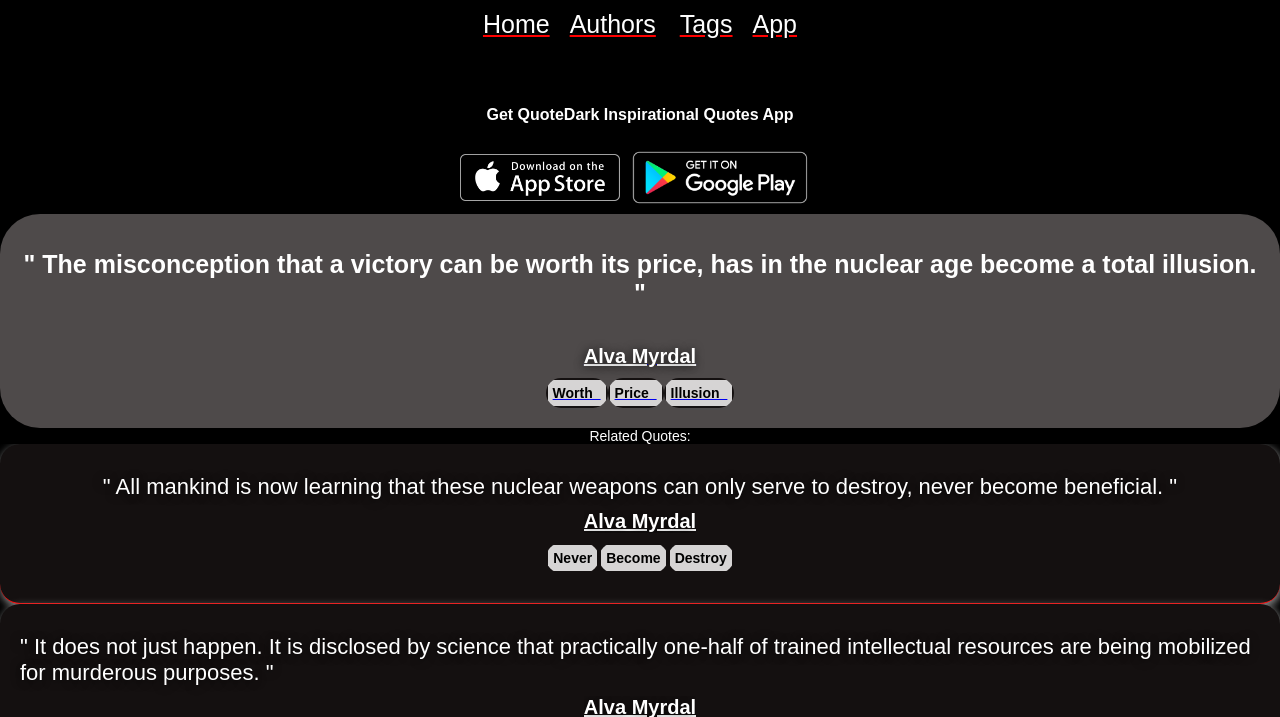Describe every aspect of the webpage in a detailed manner.

This webpage appears to be a quote collection page, with a focus on inspirational and thought-provoking quotes. At the top of the page, there are four links: "Home", "Authors", "Tags", and "App", which are positioned horizontally and take up a small portion of the top section of the page.

Below these links, there is a heading that reads "Get QuoteDark Inspirational Quotes App", which is centered and takes up a moderate amount of space. Underneath this heading, there are two links to download the QuoteDark Inspirational Quotes app for iOS and Android devices, respectively.

The main content of the page is a quote by Alva Myrdal, which is displayed prominently in the middle of the page. The quote reads, "The misconception that a victory can be worth its price, has in the nuclear age become a total illusion." Below this quote, there are three links to related keywords: "Alva Myrdal", "Worth", "Price", and "Illusion".

Further down the page, there is a section labeled "Related Quotes:", which contains three quotes. The first quote is by Alva Myrdal and reads, "All mankind is now learning that these nuclear weapons can only serve to destroy, never become beneficial." The second quote is also by Alva Myrdal and reads, "It does not just happen. It is disclosed by science that practically one-half of trained intellectual resources are being mobilized for murderous purposes." Each of these quotes has links to related keywords, such as "Never", "Become", and "Destroy".